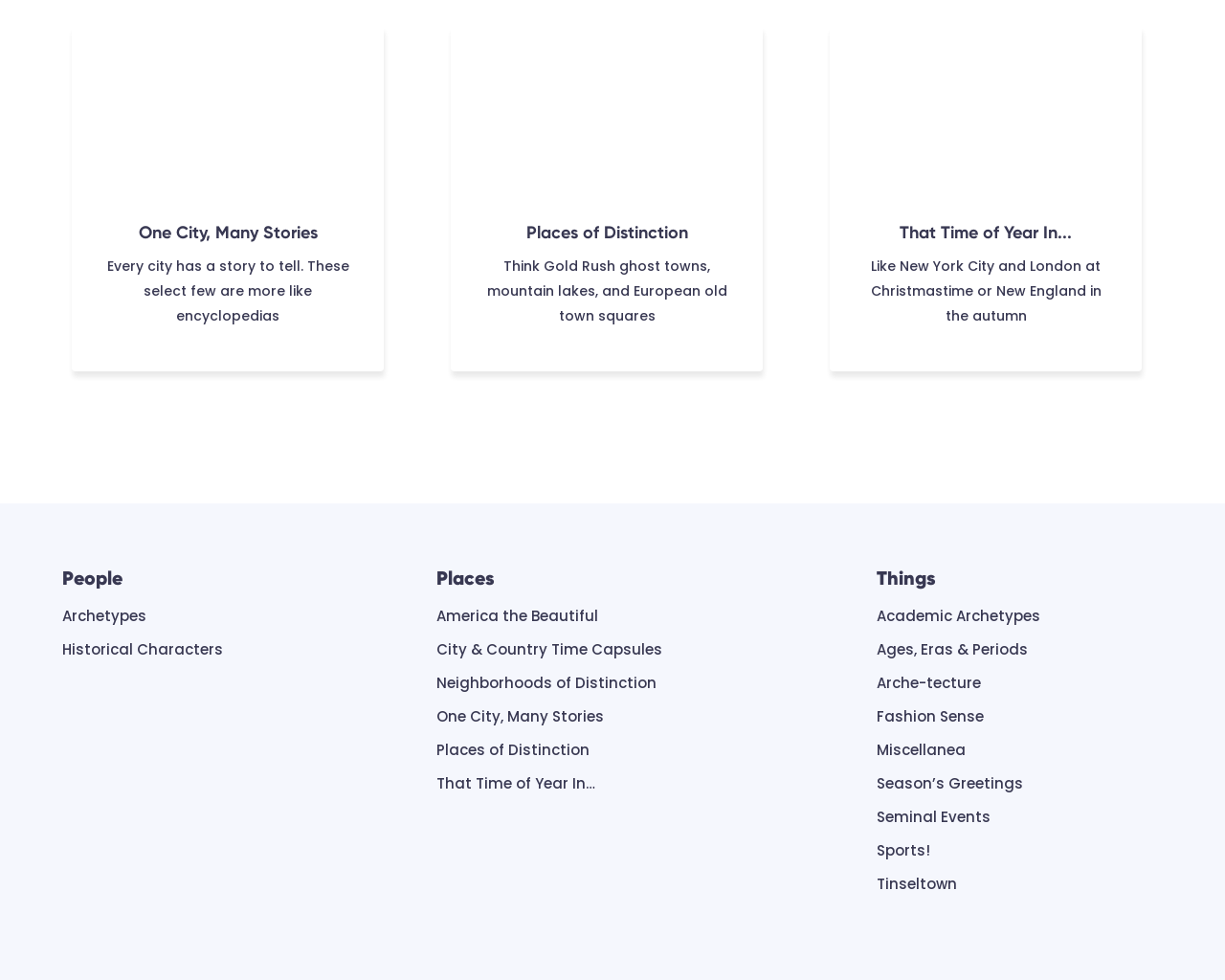Find the bounding box coordinates of the clickable area required to complete the following action: "Click on 'People'".

[0.051, 0.579, 0.1, 0.603]